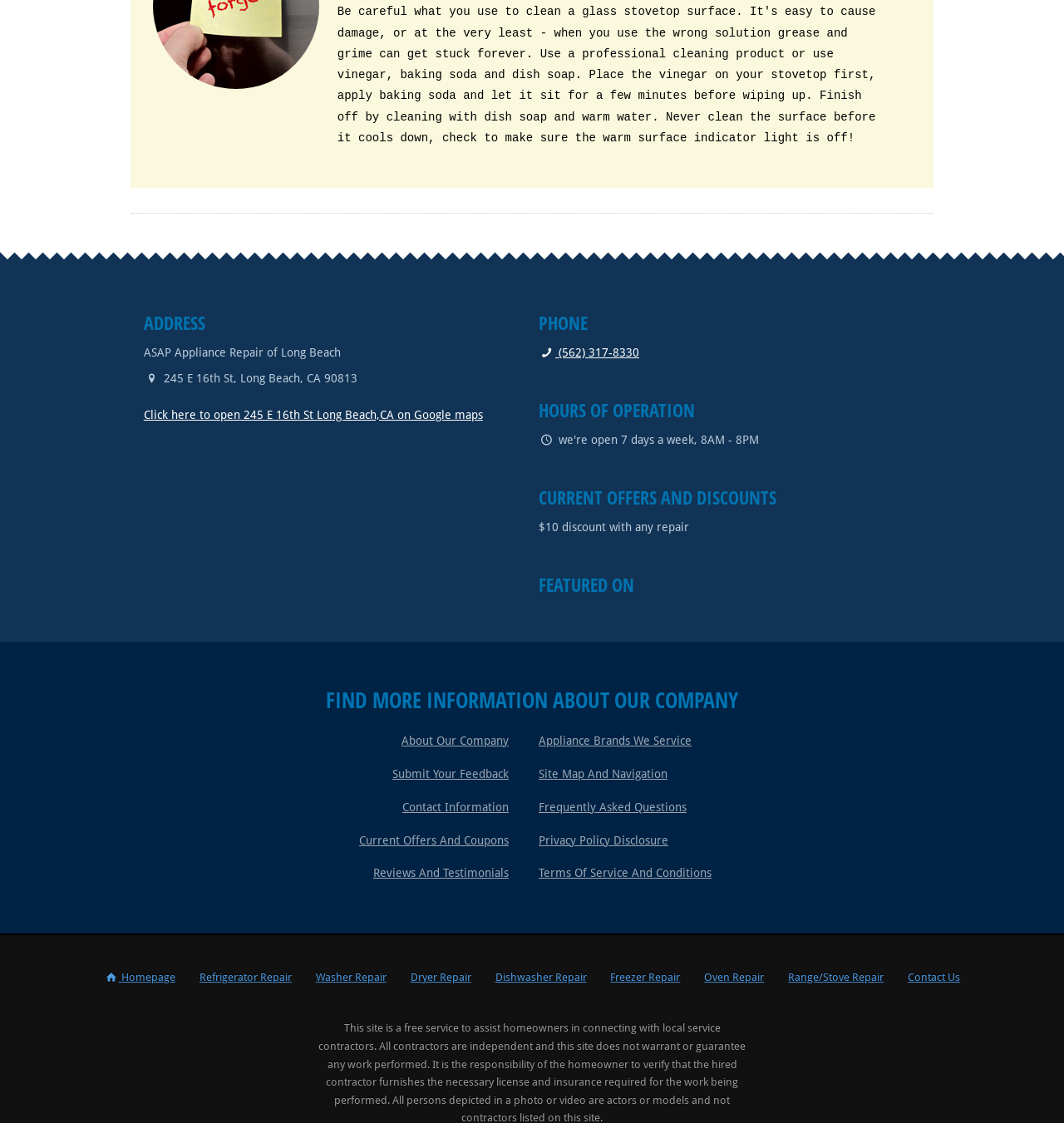What is the current offer mentioned on the webpage?
Please provide a single word or phrase in response based on the screenshot.

$10 discount with any repair